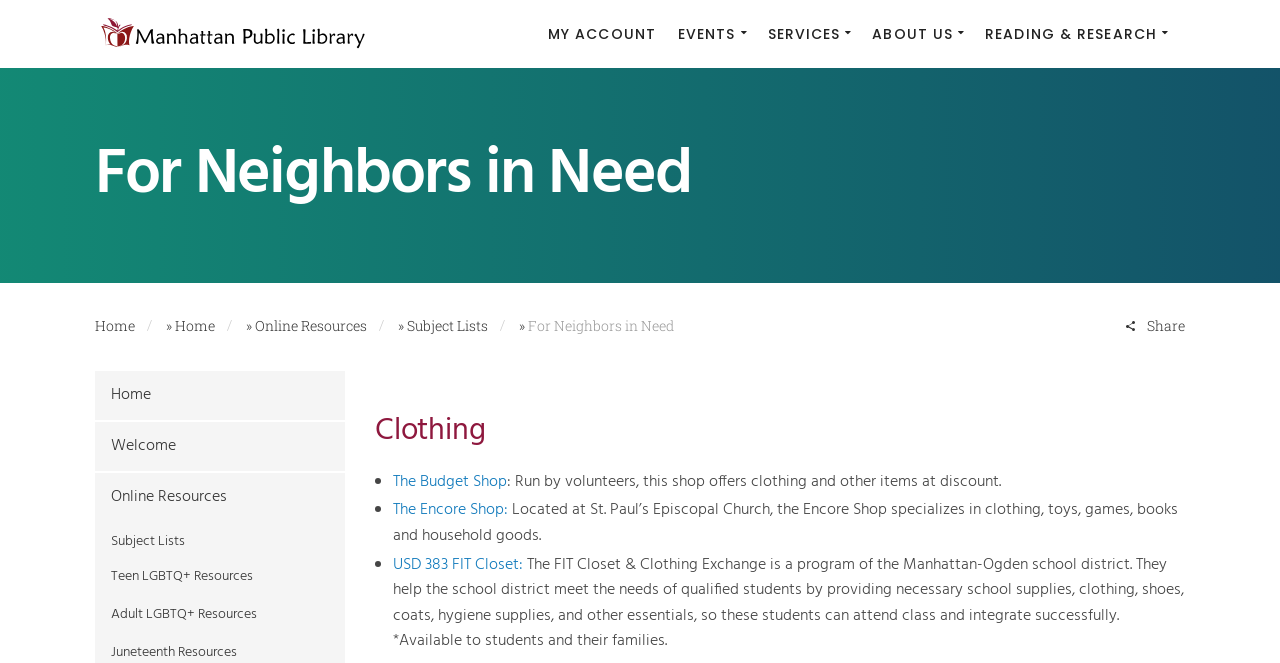Please locate the bounding box coordinates for the element that should be clicked to achieve the following instruction: "Go to page 1". Ensure the coordinates are given as four float numbers between 0 and 1, i.e., [left, top, right, bottom].

None